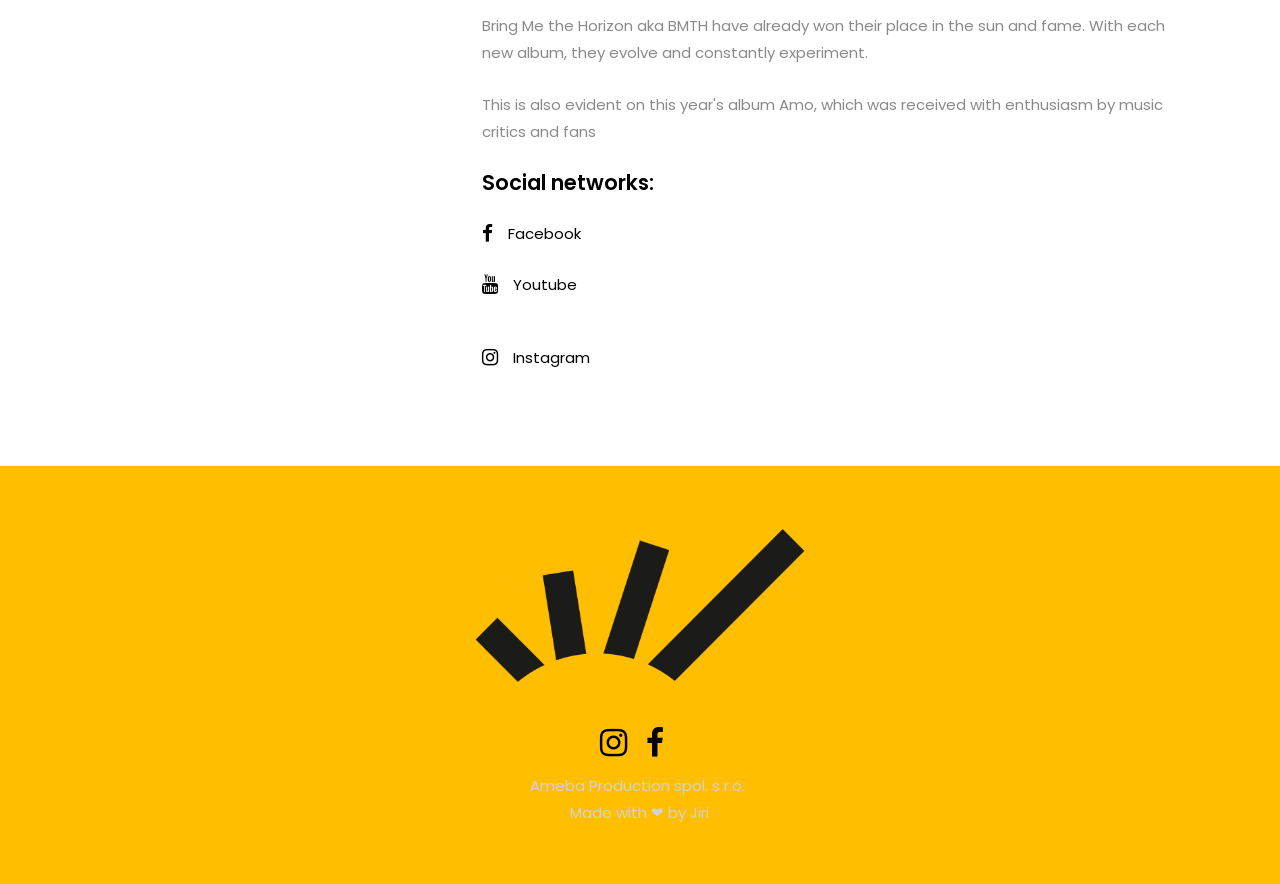How many links are present in the footer section?
Please respond to the question with a detailed and informative answer.

The footer section of the webpage contains four links, namely two social media links, a link to the company 'Ameba Production spol. s r.o.', and a link to the person 'Jiri' who made the webpage.